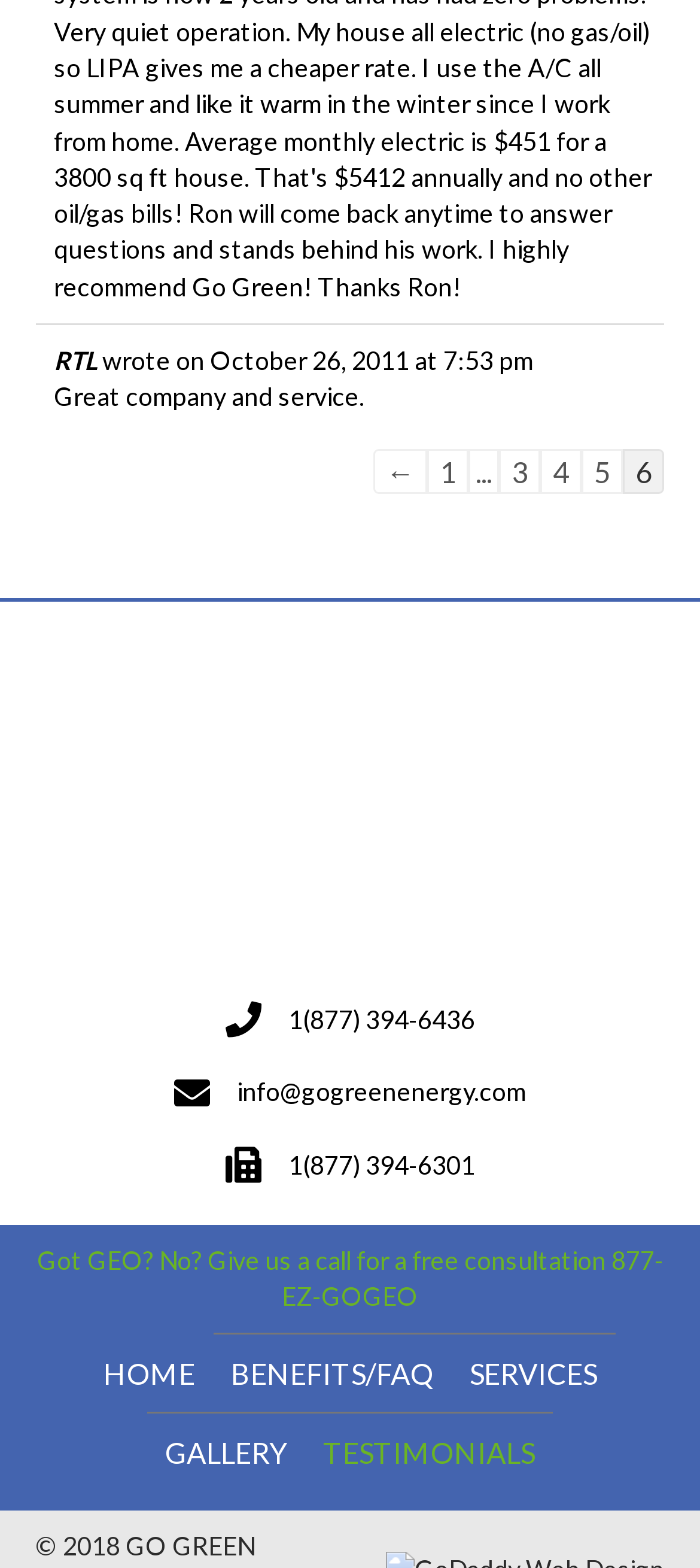Please find the bounding box coordinates of the element's region to be clicked to carry out this instruction: "Call the phone number '1(877) 394-6436'".

[0.412, 0.64, 0.678, 0.66]